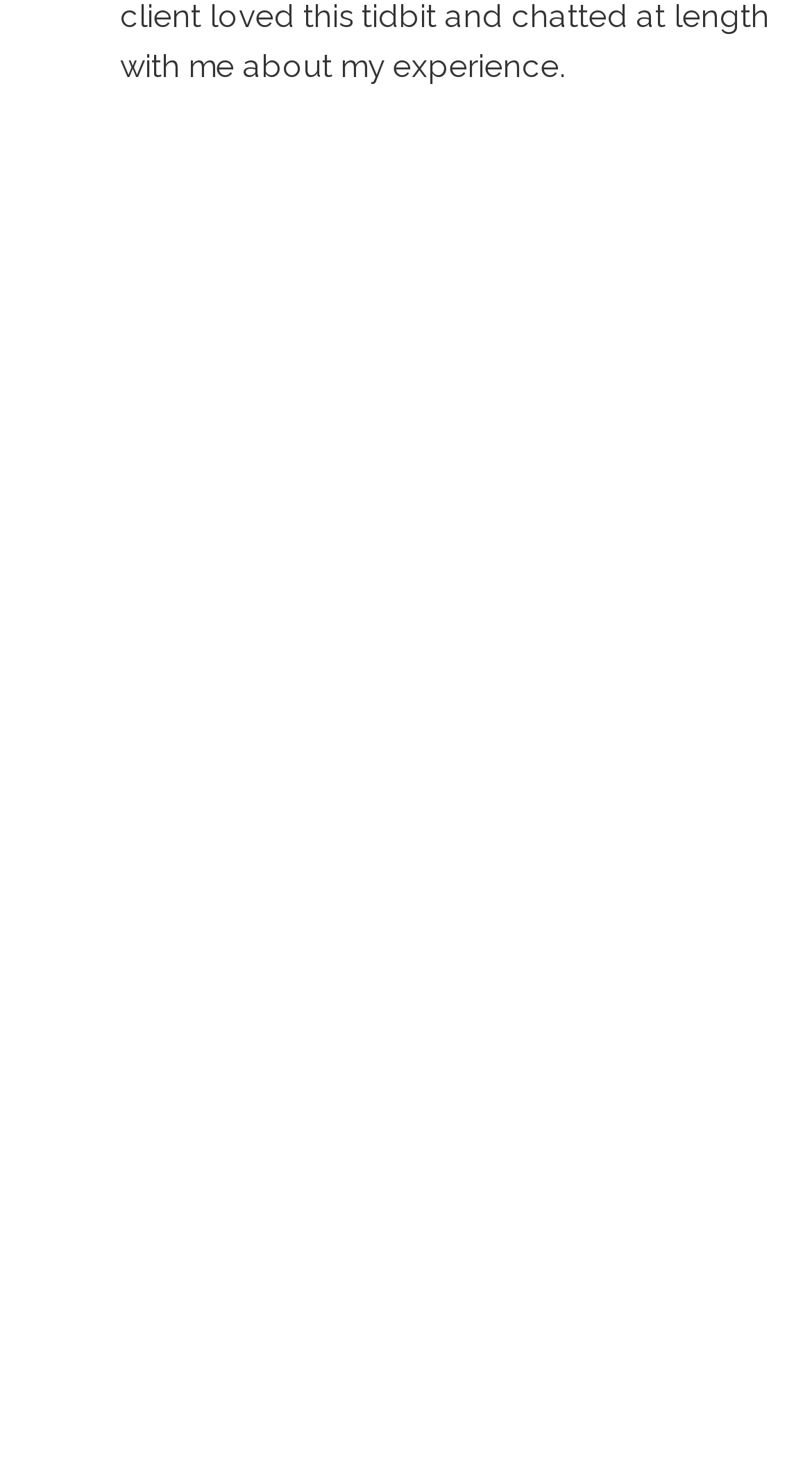What is the height of the first image?
Give a one-word or short-phrase answer derived from the screenshot.

0.251